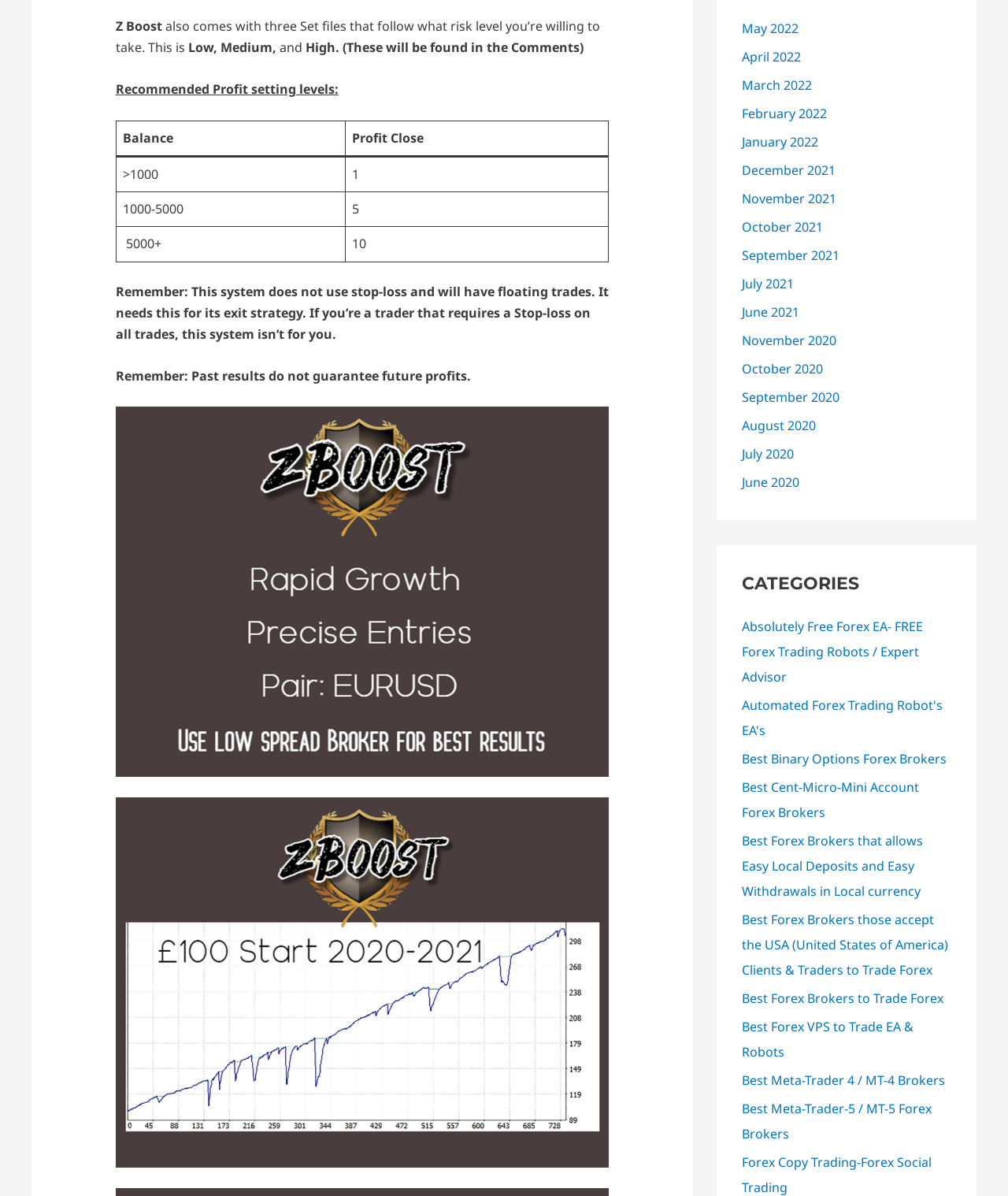Given the webpage screenshot and the description, determine the bounding box coordinates (top-left x, top-left y, bottom-right x, bottom-right y) that define the location of the UI element matching this description: April 2022

[0.736, 0.04, 0.795, 0.055]